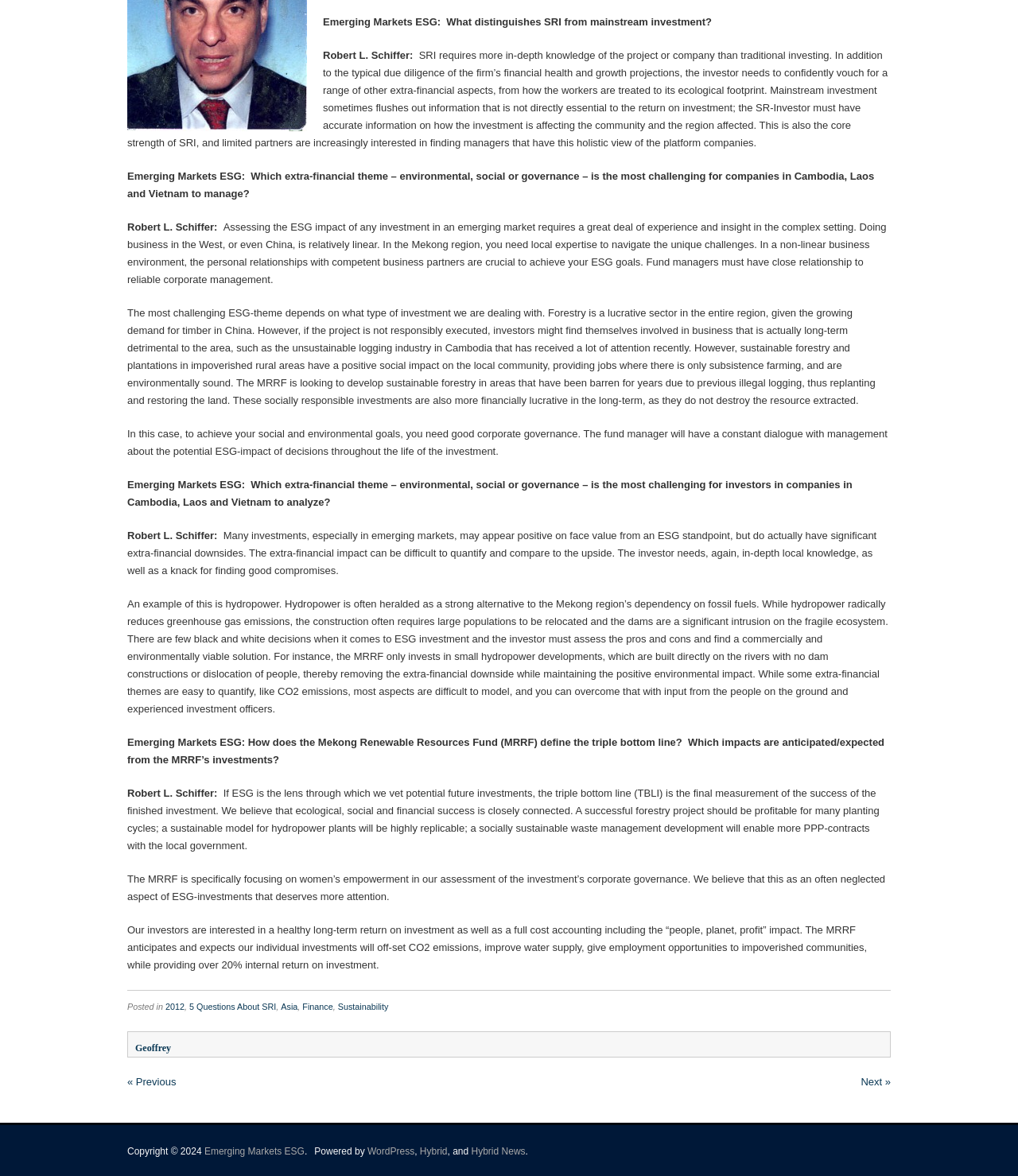Show the bounding box coordinates of the element that should be clicked to complete the task: "Click on the link '5 Questions About SRI'".

[0.186, 0.852, 0.271, 0.86]